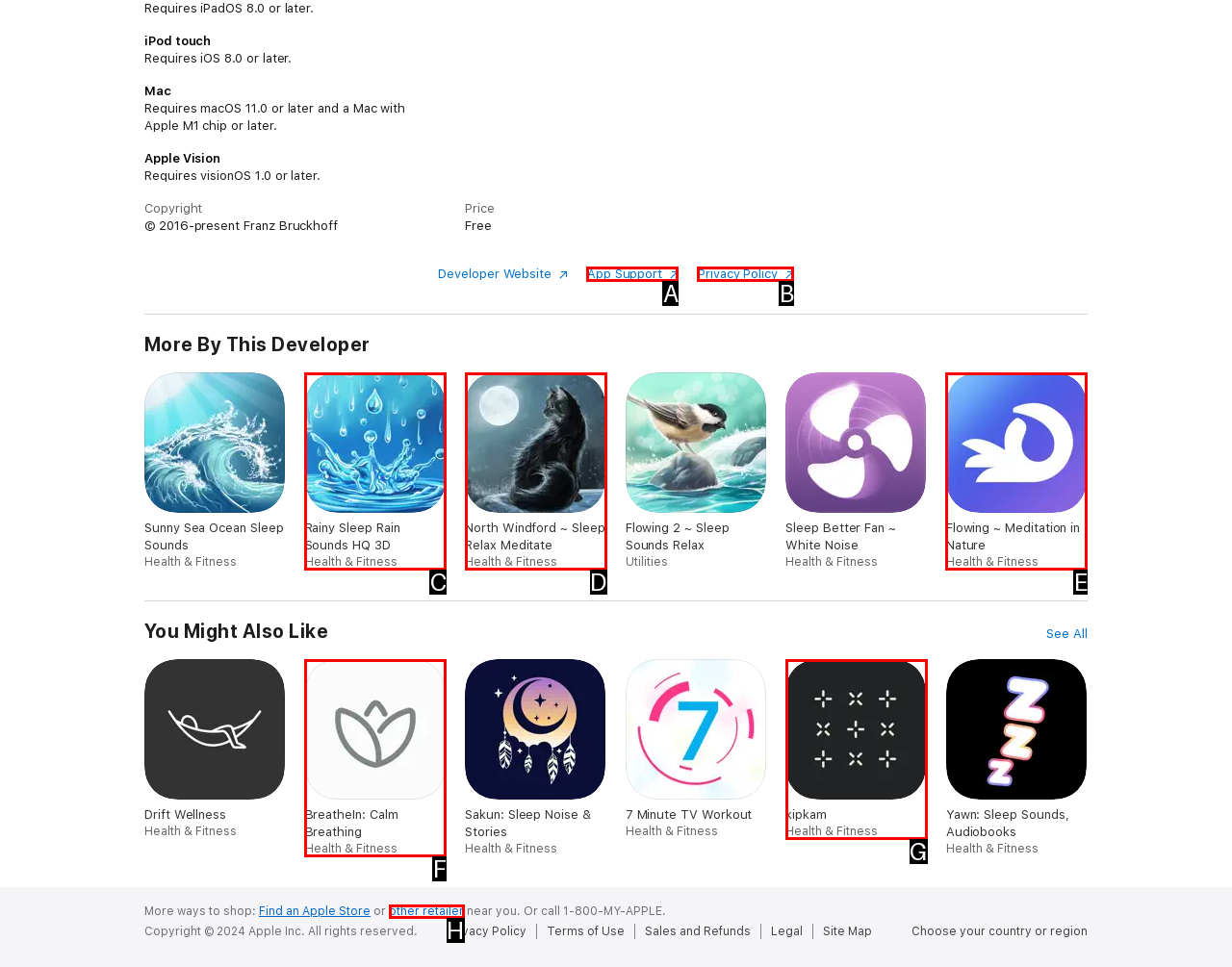Based on the description: kipkam Health & Fitness
Select the letter of the corresponding UI element from the choices provided.

G